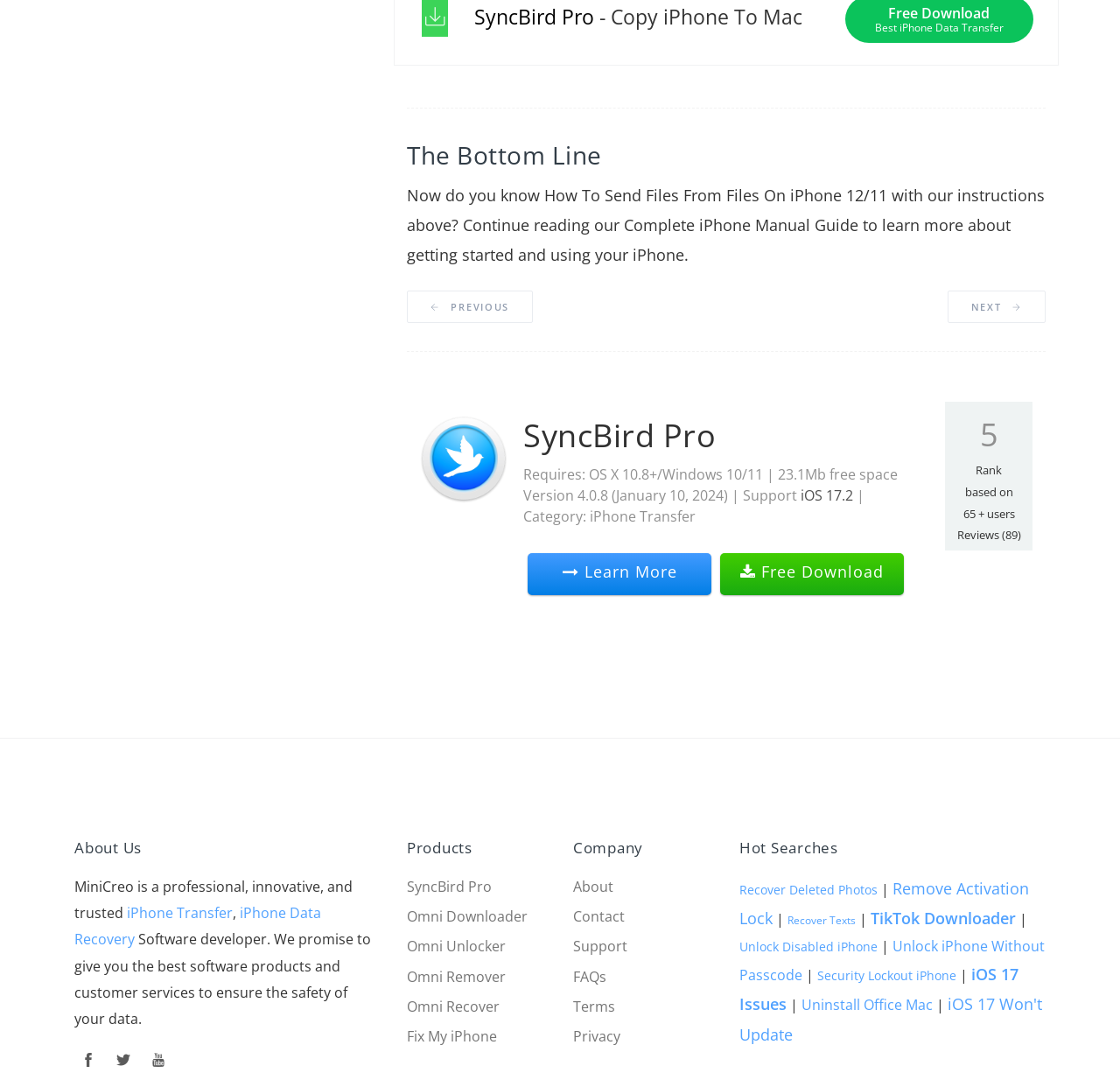Please specify the bounding box coordinates of the clickable region to carry out the following instruction: "Click SyncBird Pro". The coordinates should be four float numbers between 0 and 1, in the format [left, top, right, bottom].

[0.424, 0.003, 0.531, 0.028]